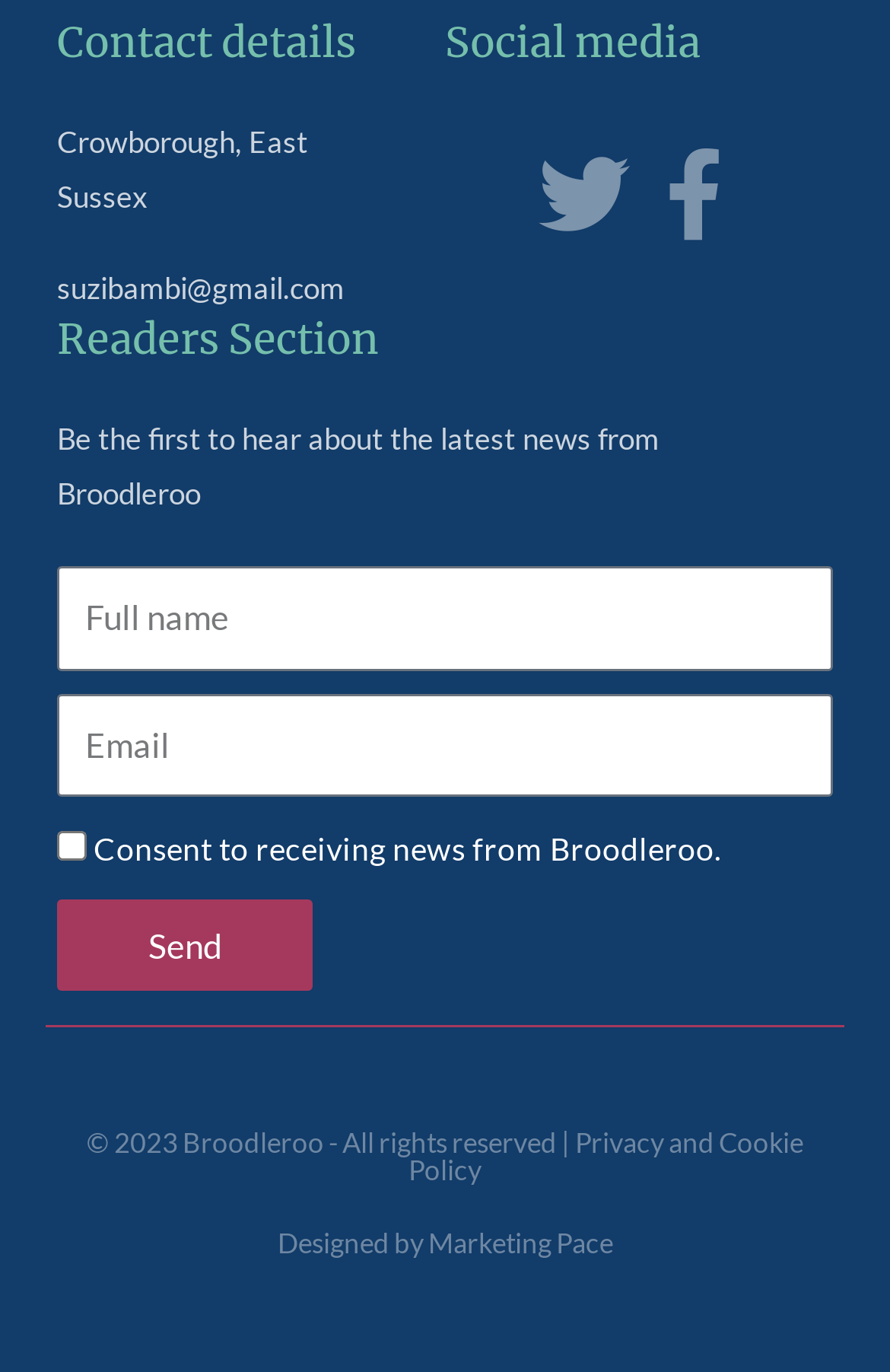Identify the bounding box coordinates for the element you need to click to achieve the following task: "View Facebook page". Provide the bounding box coordinates as four float numbers between 0 and 1, in the form [left, top, right, bottom].

[0.728, 0.108, 0.831, 0.174]